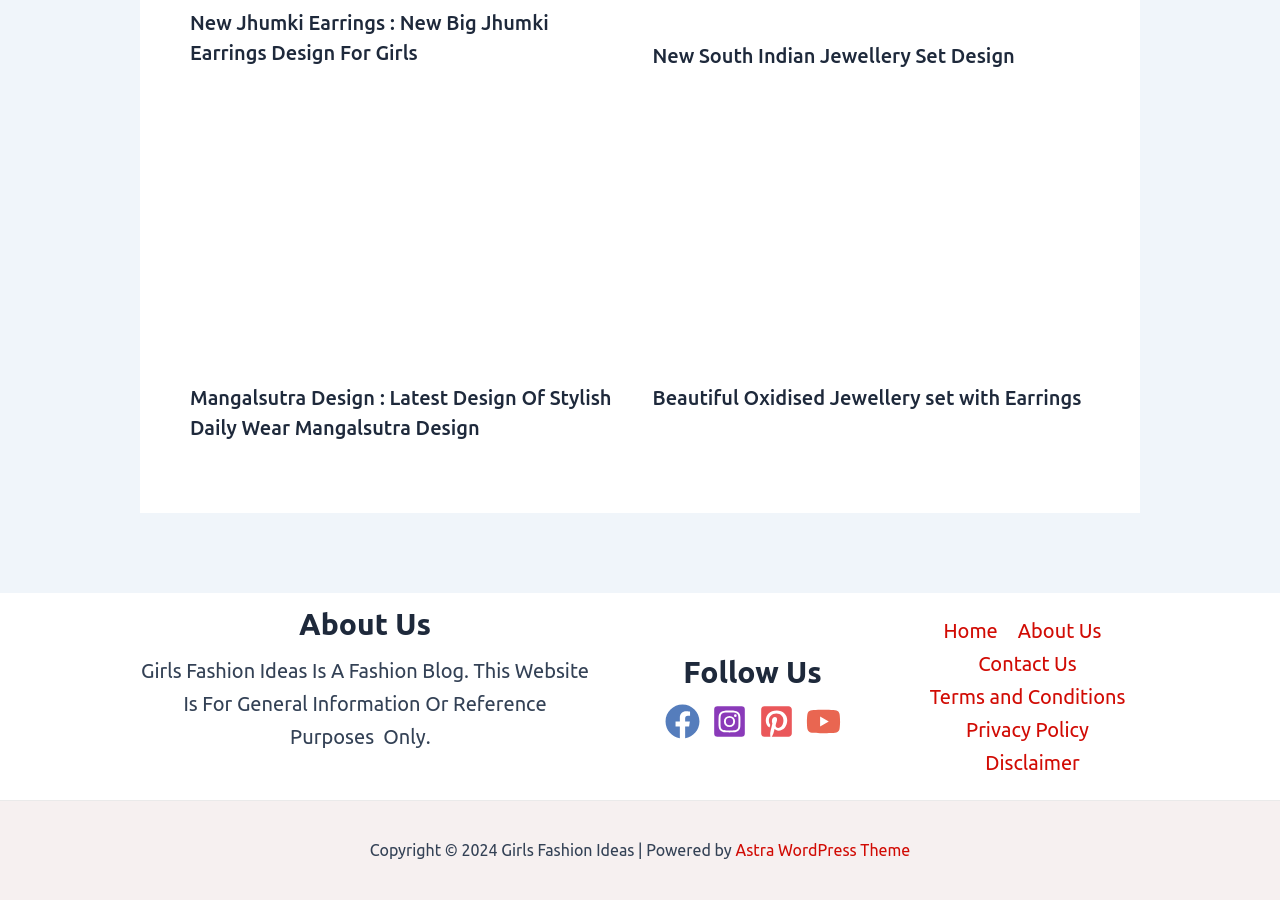Please identify the bounding box coordinates of the element that needs to be clicked to execute the following command: "Read more about Beautiful Oxidised Jewellery set with Earrings". Provide the bounding box using four float numbers between 0 and 1, formatted as [left, top, right, bottom].

[0.51, 0.251, 0.852, 0.276]